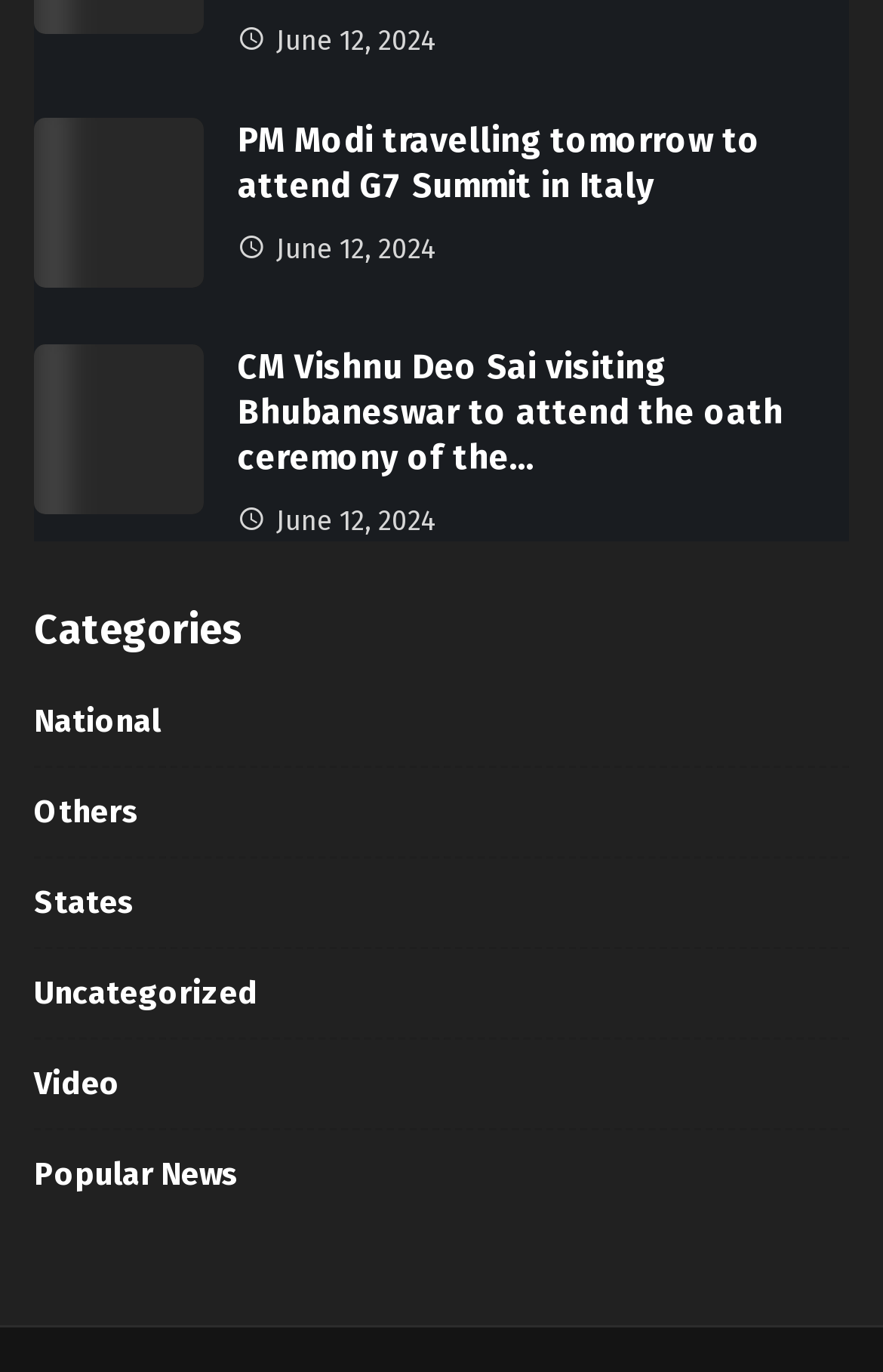What is the title of the first article?
Using the image, provide a detailed and thorough answer to the question.

The title of the first article can be found by looking at the heading element with bounding box coordinates [0.269, 0.086, 0.962, 0.152] and the OCR text 'PM Modi travelling tomorrow to attend G7 Summit in Italy'.